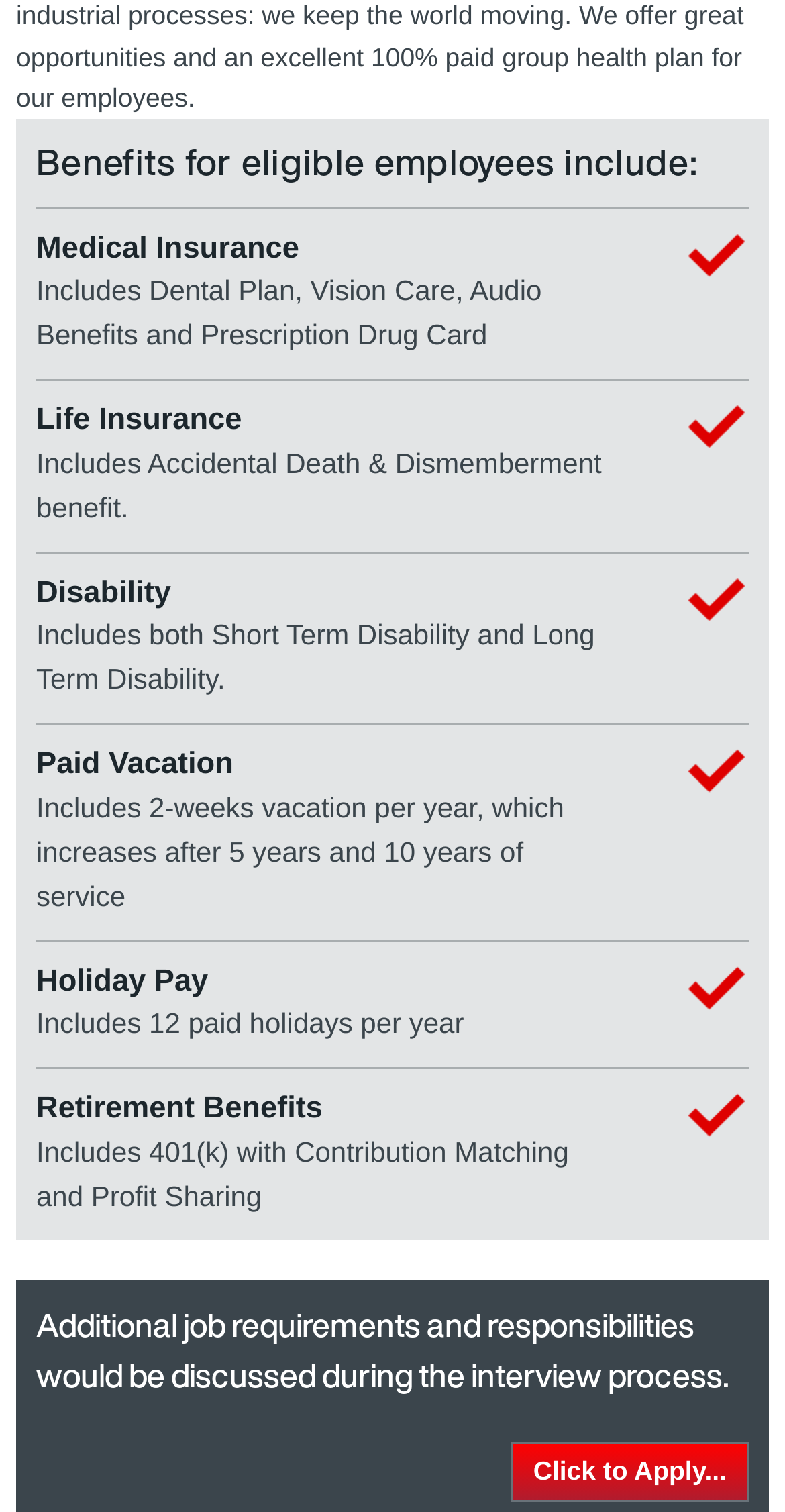How many paid holidays are included in the benefits?
Can you give a detailed and elaborate answer to the question?

I found a heading 'Holiday Pay' which is a subcategory of the benefits. This heading is followed by a static text 'Includes 12 paid holidays per year', indicating that 12 paid holidays are included in the benefits.